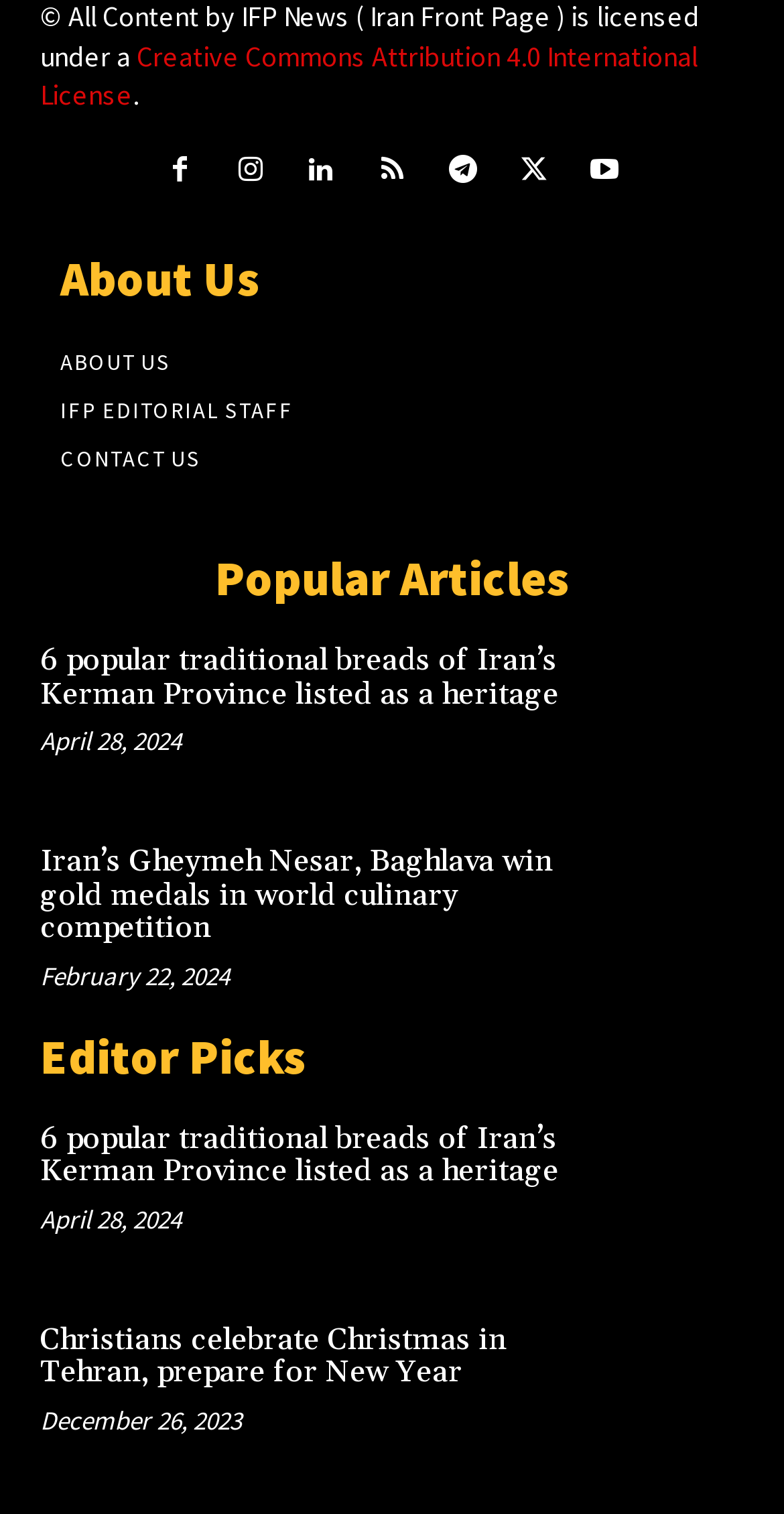What is the title of the 'About Us' section?
Kindly offer a detailed explanation using the data available in the image.

I found the heading 'About Us' at coordinates [0.077, 0.164, 0.331, 0.209] which indicates that it is a title for a section.